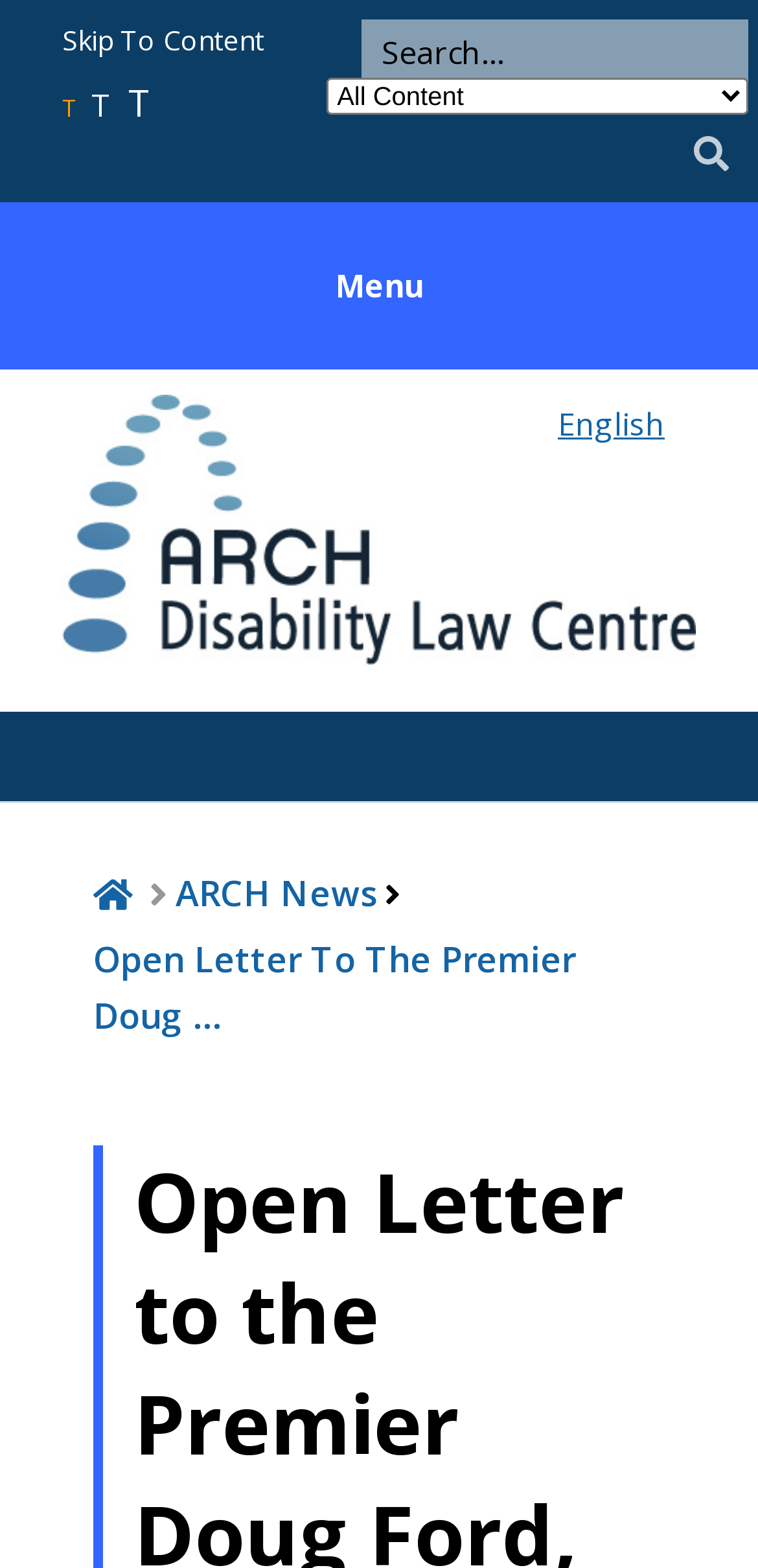Generate an in-depth caption that captures all aspects of the webpage.

The webpage is about the ARCH Disability Law Centre, with a focus on an open letter to the Premier Doug Ford, the Minister of Education, and the Minister of Training, Colleges, and Universities. 

At the top left corner, there is a "Skip To Content" link. Next to it, there are three "T" links aligned horizontally. 

Below these links, there is a search utility section, which includes a search box, a category dropdown menu, and a search button. The search box has a label "Search for" and is accompanied by a category dropdown menu with a label "Category". The search button is located at the right end of the search utility section.

On the top right corner, there is a "Menu" link that spans the entire width of the page. 

Below the "Menu" link, the ARCH Disability Law Centre's logo and name are displayed prominently, with the logo being an image. 

Next to the logo, there is a language selection link "English". 

Further down, there is a disabled plugin object that takes up the full width of the page.

The main navigation menu is located below the plugin object, with links to "Home", "ARCH News", and "Open Letter To The Premier Doug …" arranged vertically. The "Open Letter To The Premier Doug …" link is the longest and takes up most of the width of the page.